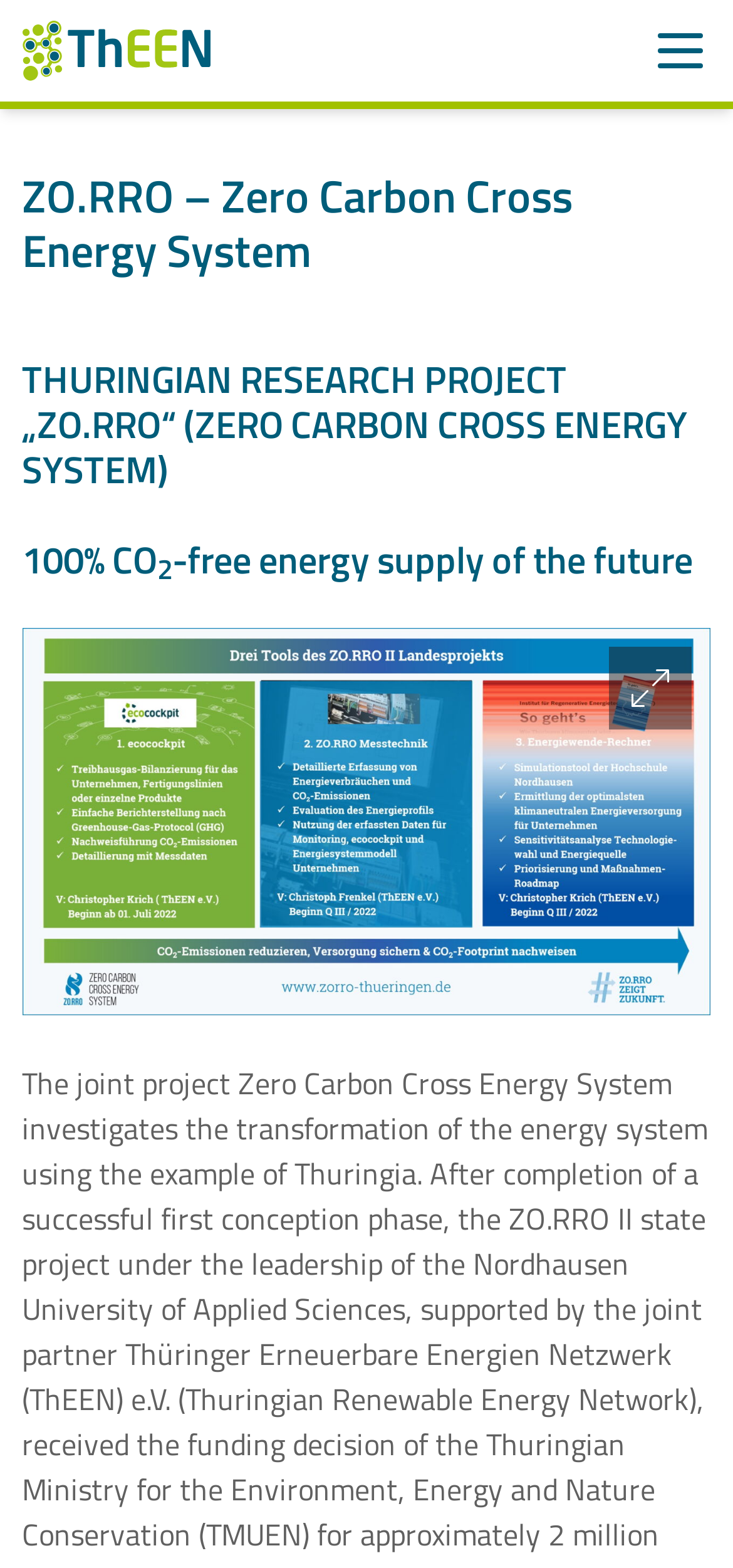Answer the question in one word or a short phrase:
How many menu items are there?

6